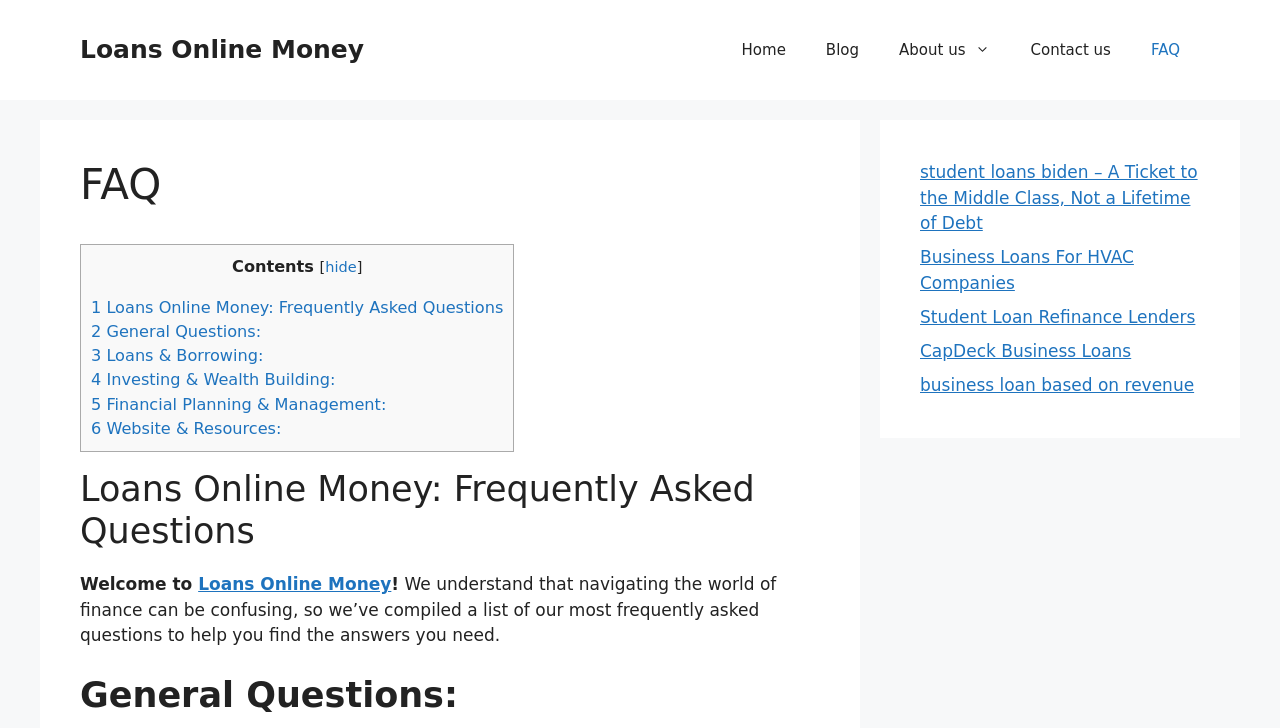Determine the bounding box coordinates of the section I need to click to execute the following instruction: "Click on the 'About us' link". Provide the coordinates as four float numbers between 0 and 1, i.e., [left, top, right, bottom].

[0.687, 0.027, 0.789, 0.11]